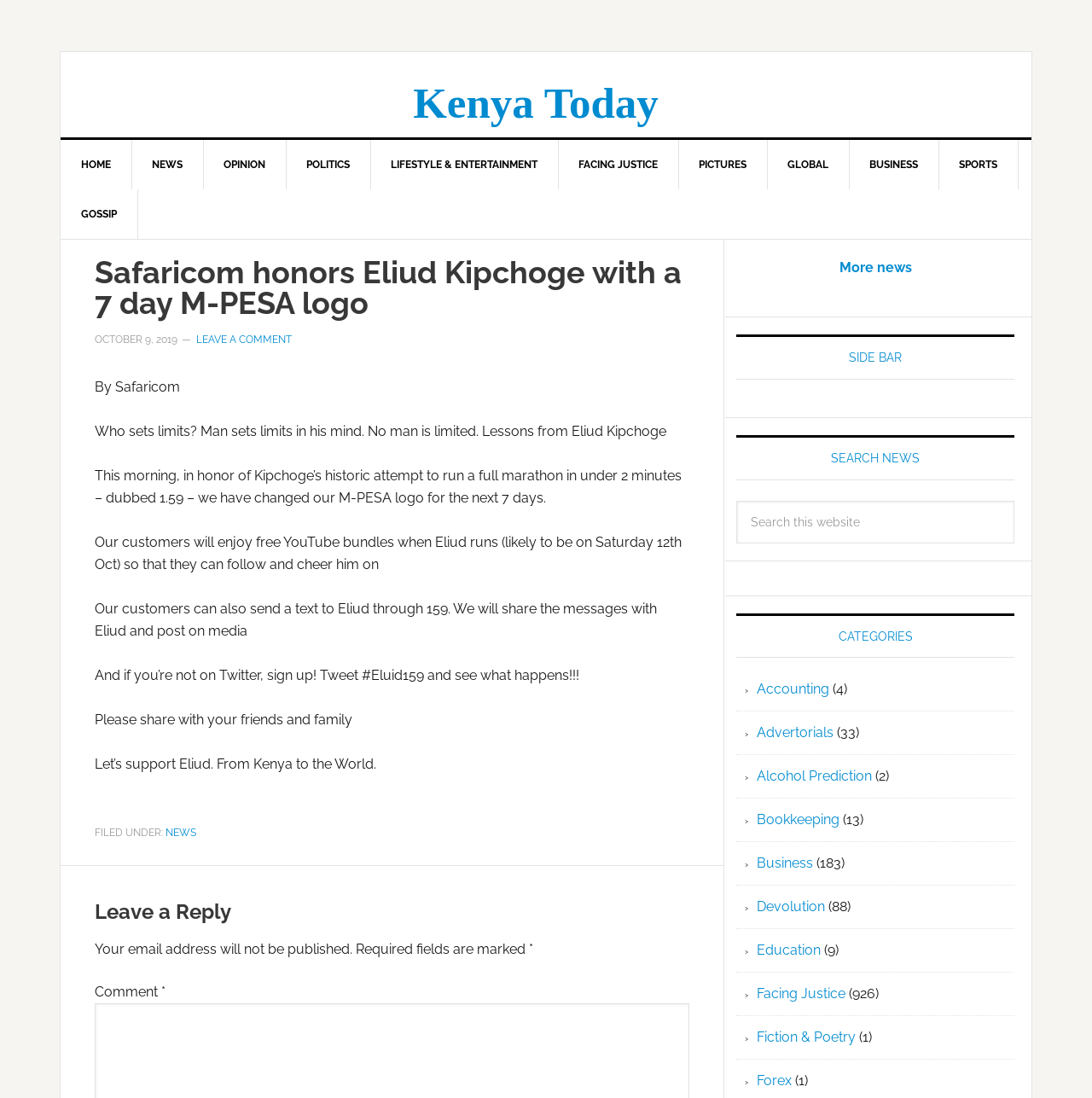What is the category with the most articles?
Based on the content of the image, thoroughly explain and answer the question.

The sidebar category list shows that 'Facing Justice' has the most articles with 926 articles, indicated by the text '(926)' next to the category name.